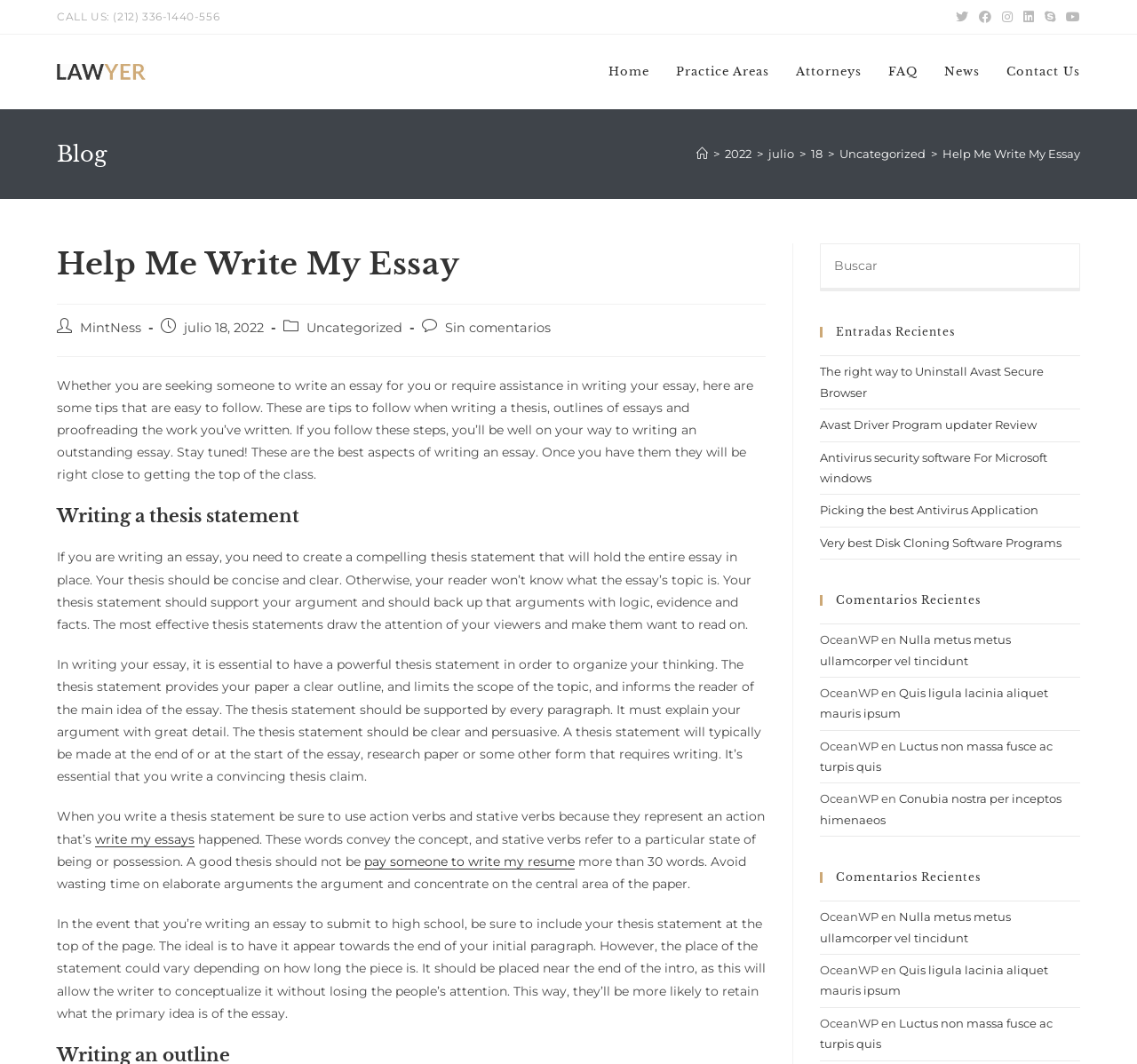What is the author of the current essay?
Refer to the screenshot and respond with a concise word or phrase.

MintNess